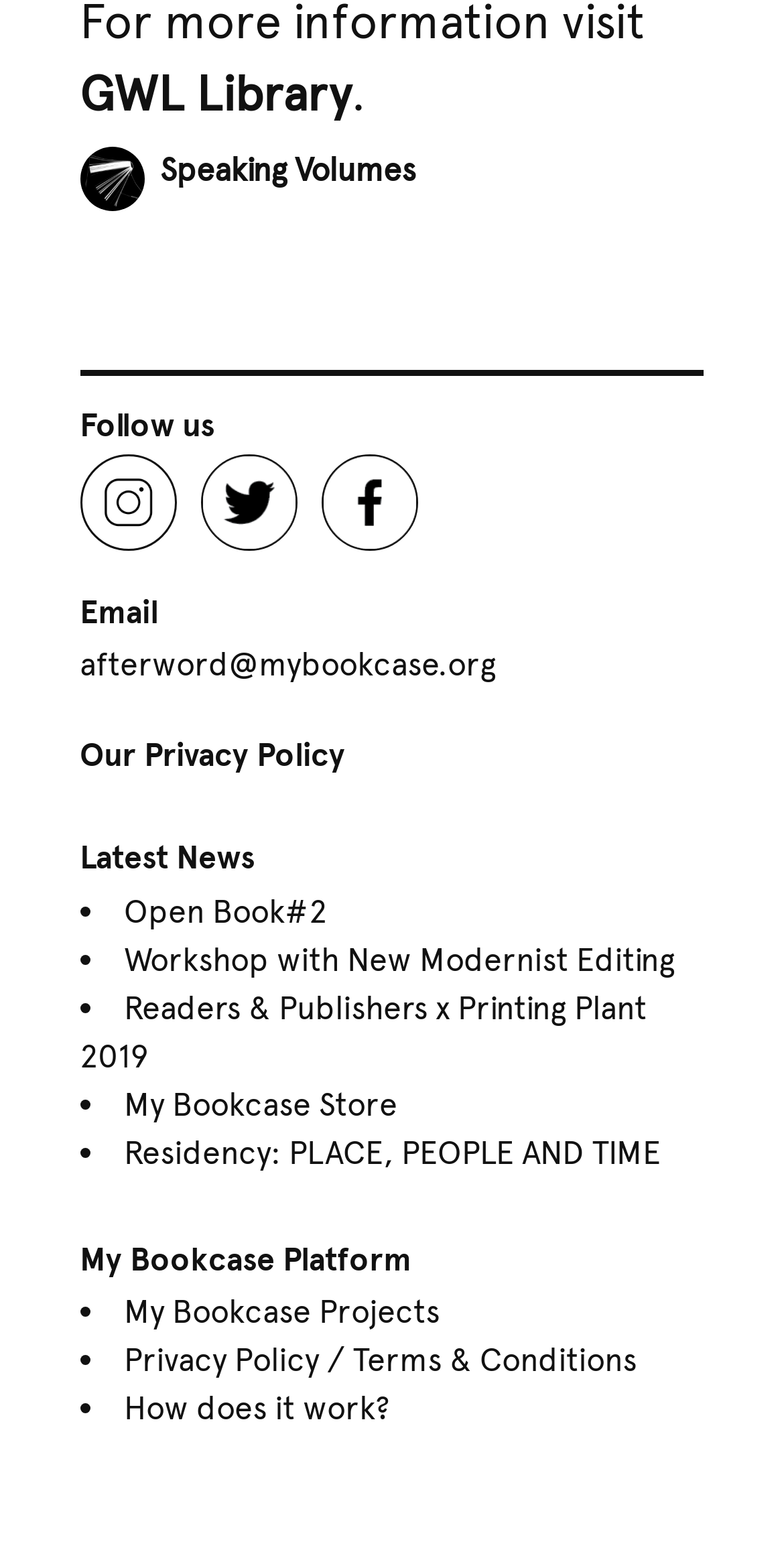Please answer the following question using a single word or phrase: 
How many social media platforms are linked?

3